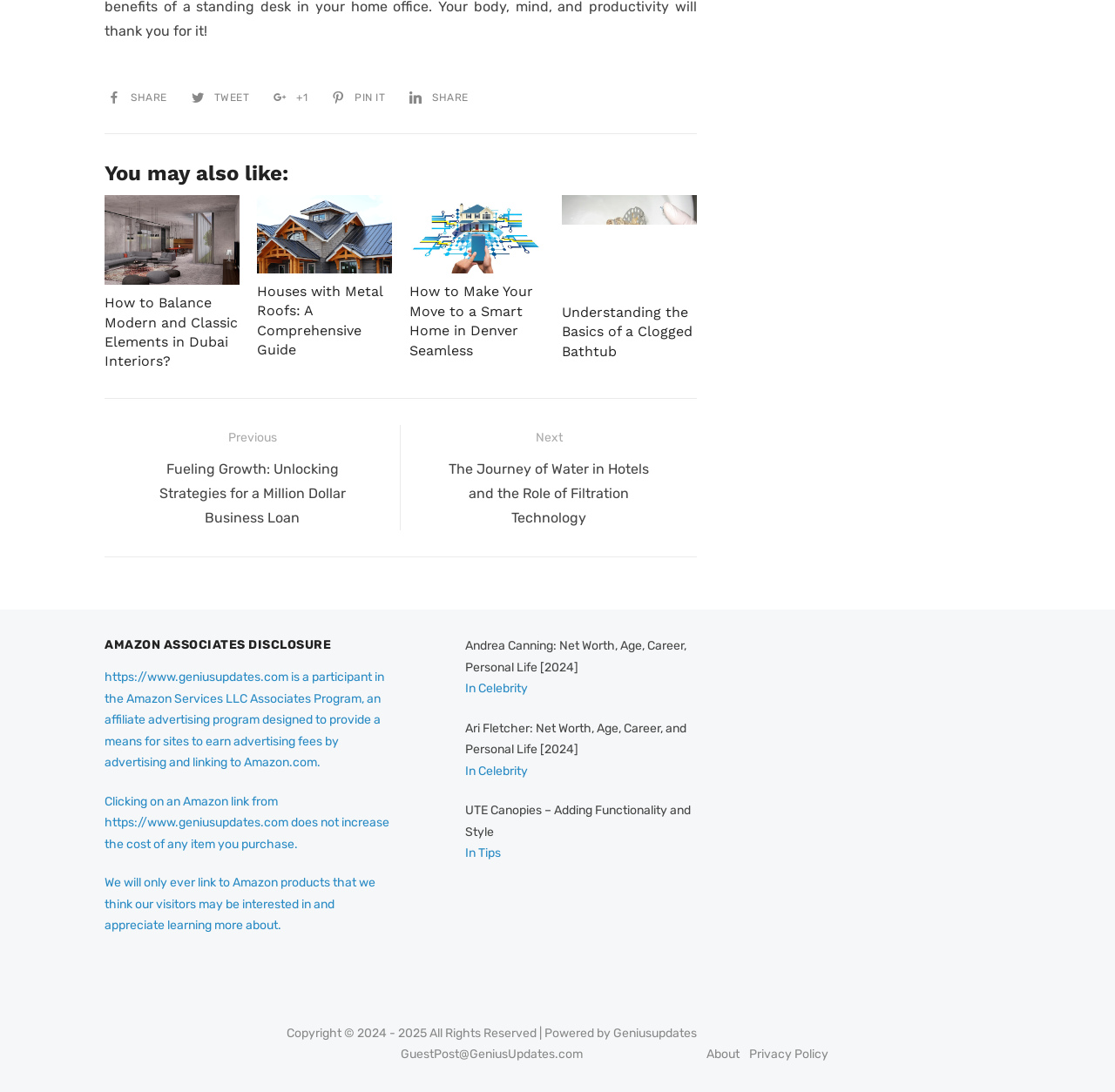Specify the bounding box coordinates (top-left x, top-left y, bottom-right x, bottom-right y) of the UI element in the screenshot that matches this description: alt="Metal Roofs"

[0.23, 0.179, 0.352, 0.25]